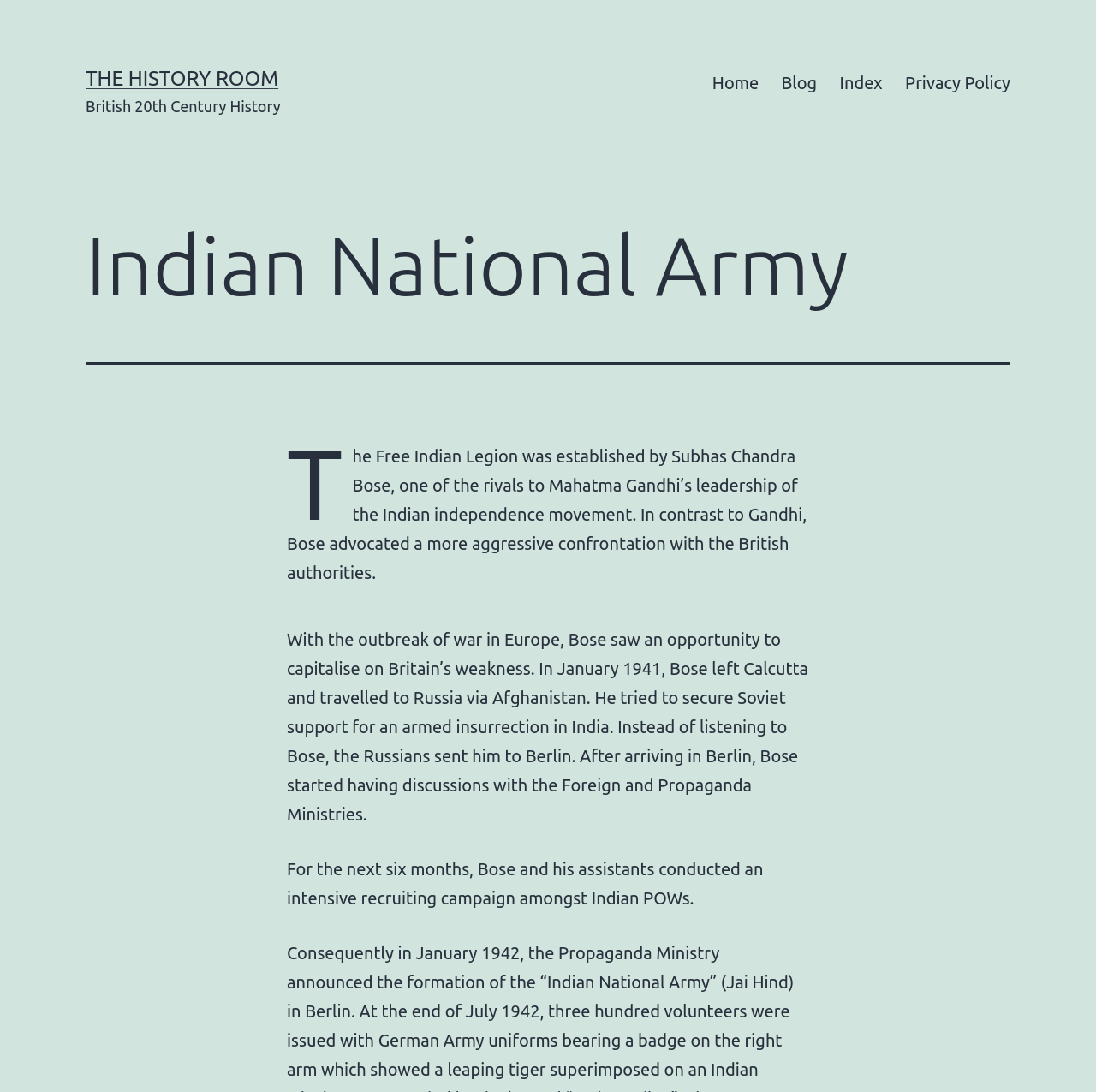Who established the Free Indian Legion?
Look at the image and respond with a single word or a short phrase.

Subhas Chandra Bose